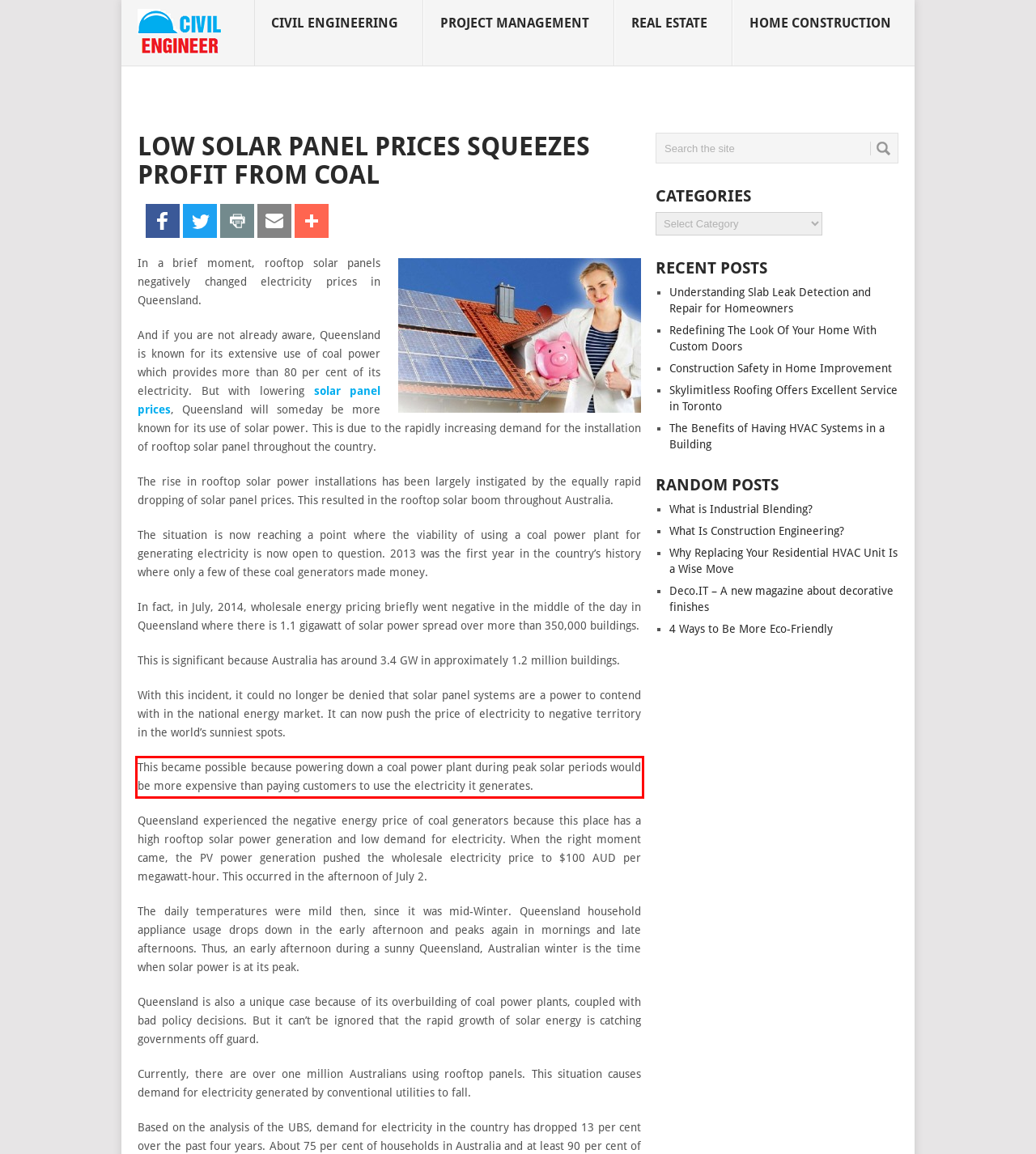Within the screenshot of a webpage, identify the red bounding box and perform OCR to capture the text content it contains.

This became possible because powering down a coal power plant during peak solar periods would be more expensive than paying customers to use the electricity it generates.